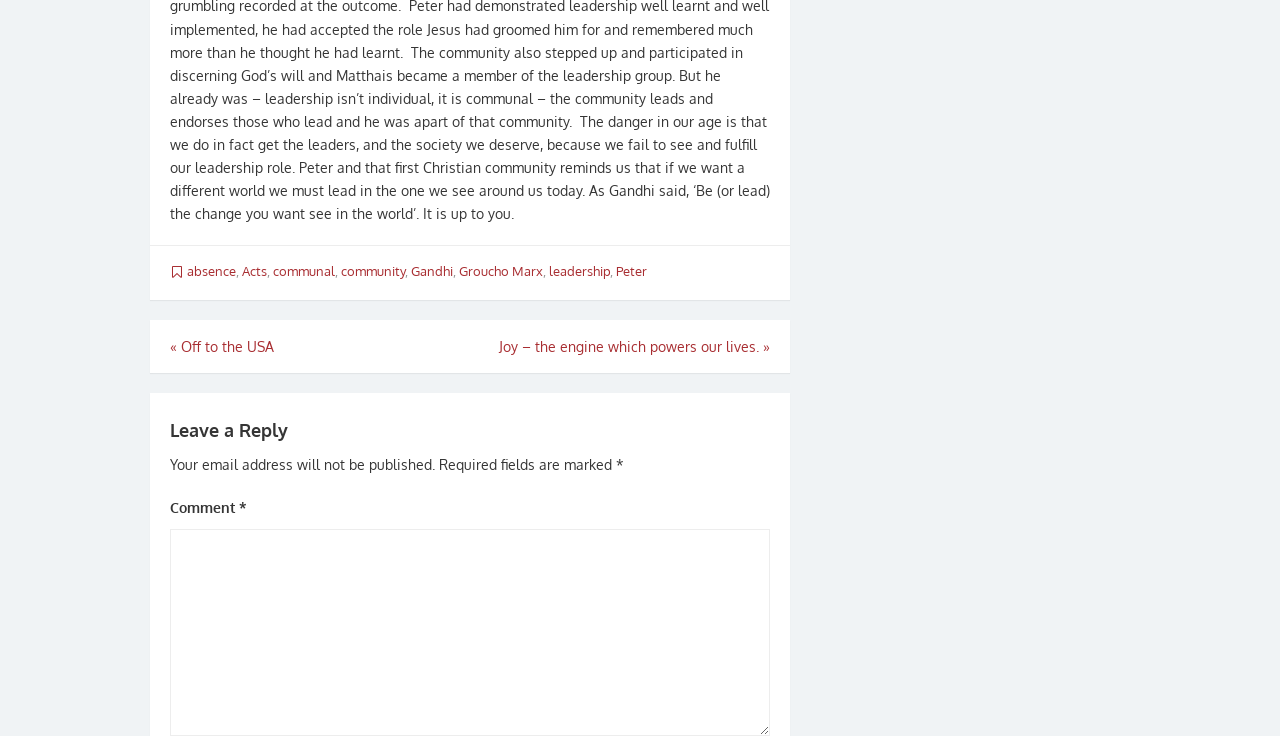Using the image as a reference, answer the following question in as much detail as possible:
What is the last link in the footer?

I looked at the footer section of the webpage, which is represented by the 'FooterAsNonLandmark' element. Within this section, I found a series of links, and the last one is labeled 'Peter'.